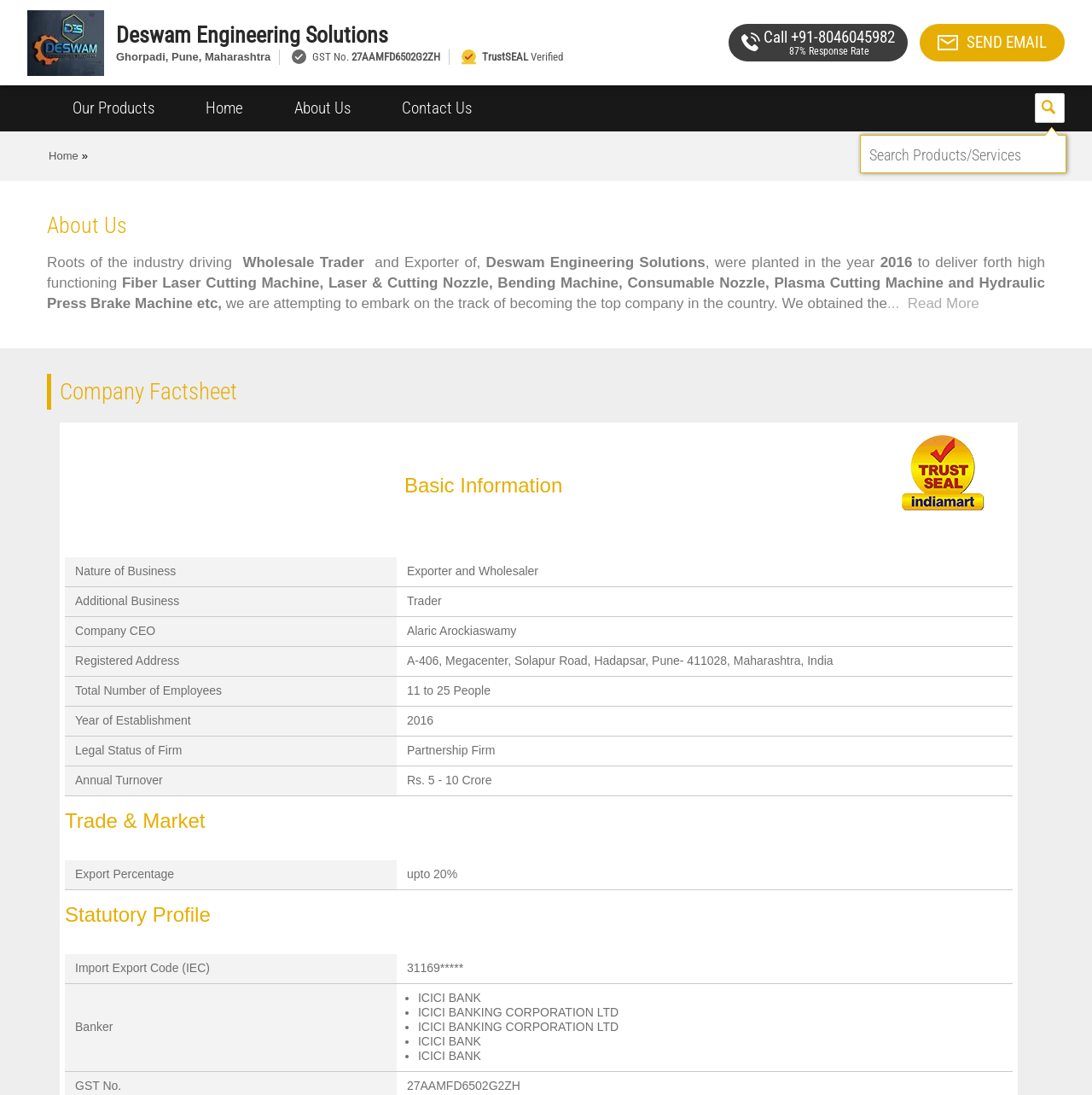Kindly determine the bounding box coordinates for the clickable area to achieve the given instruction: "Click on the 'Home' link".

[0.165, 0.078, 0.246, 0.12]